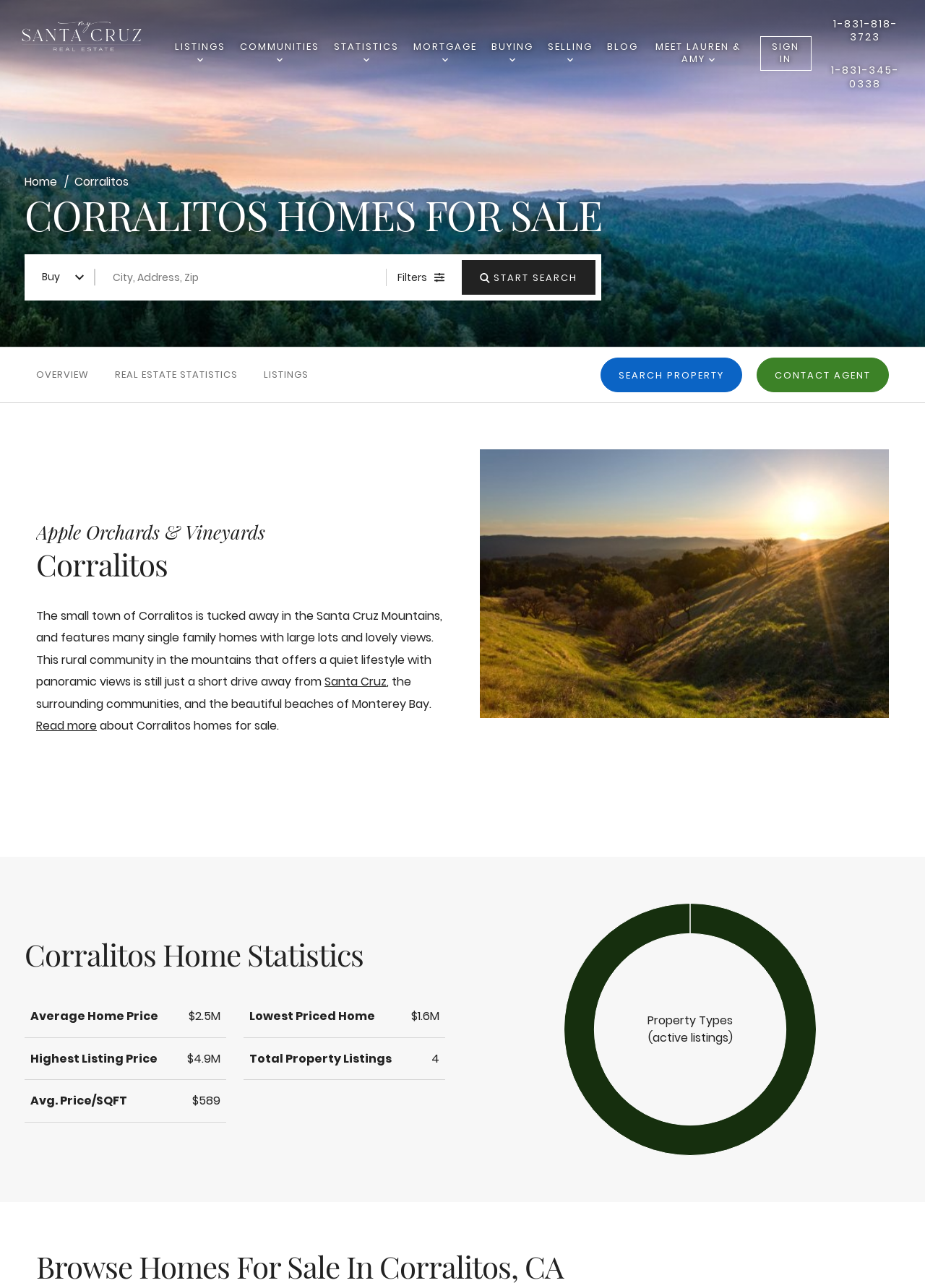Give a one-word or short-phrase answer to the following question: 
What is the purpose of the 'Filters' button?

To filter search results